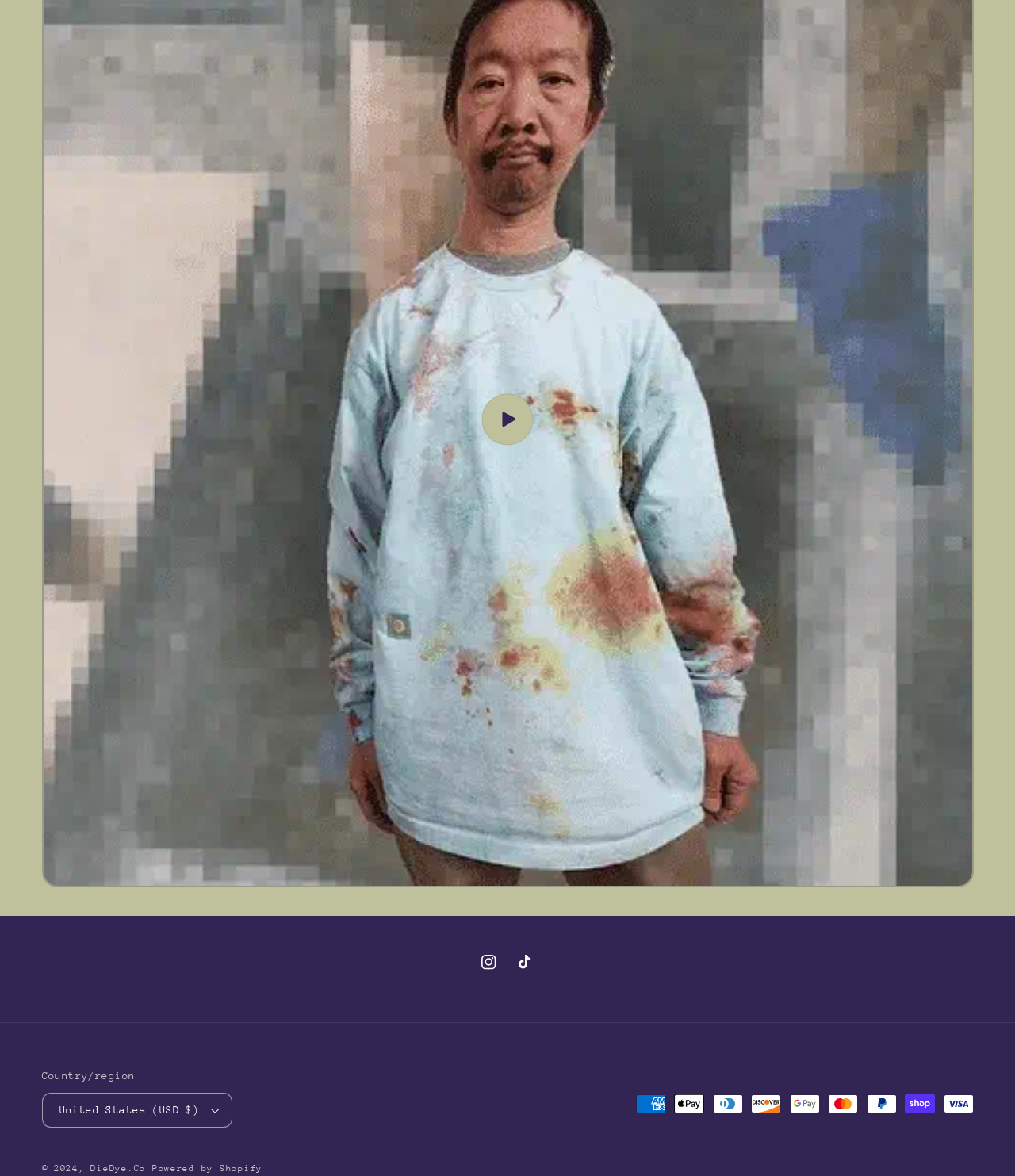Provide the bounding box coordinates of the HTML element described as: "United States (USD $)". The bounding box coordinates should be four float numbers between 0 and 1, i.e., [left, top, right, bottom].

[0.041, 0.929, 0.229, 0.959]